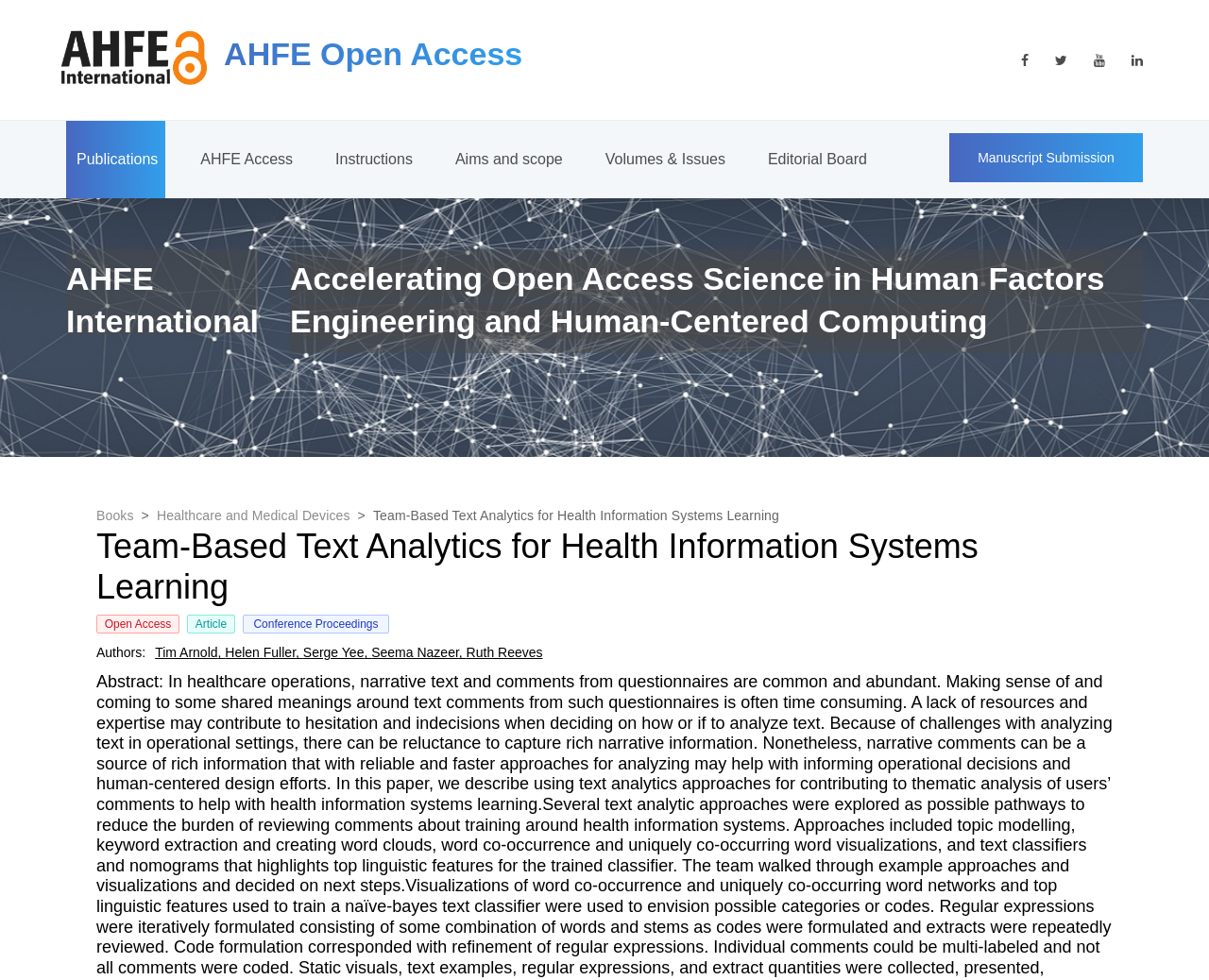Locate the bounding box coordinates of the area where you should click to accomplish the instruction: "View publications".

[0.055, 0.123, 0.137, 0.202]